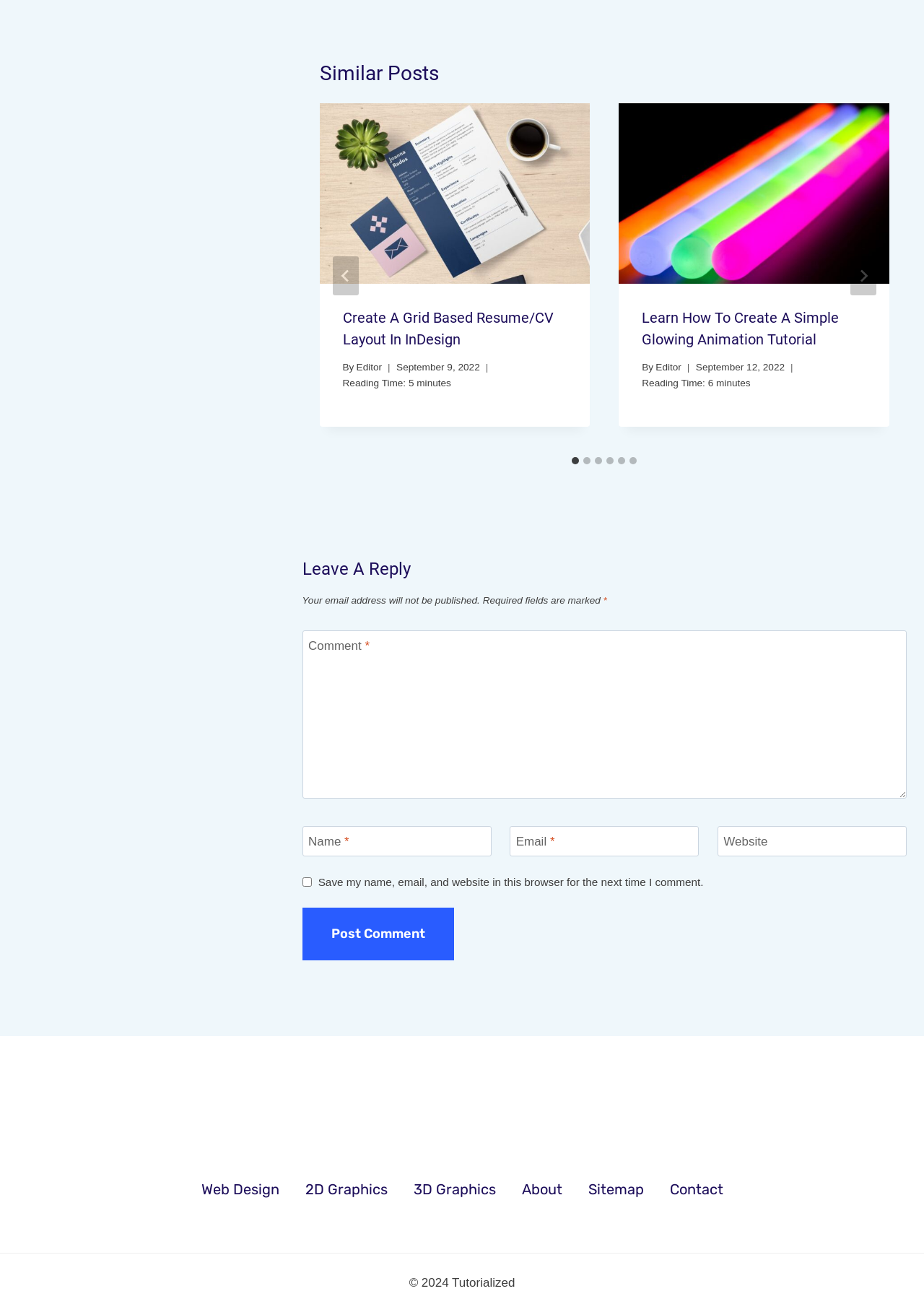Please find the bounding box coordinates in the format (top-left x, top-left y, bottom-right x, bottom-right y) for the given element description. Ensure the coordinates are floating point numbers between 0 and 1. Description: No Comments

None